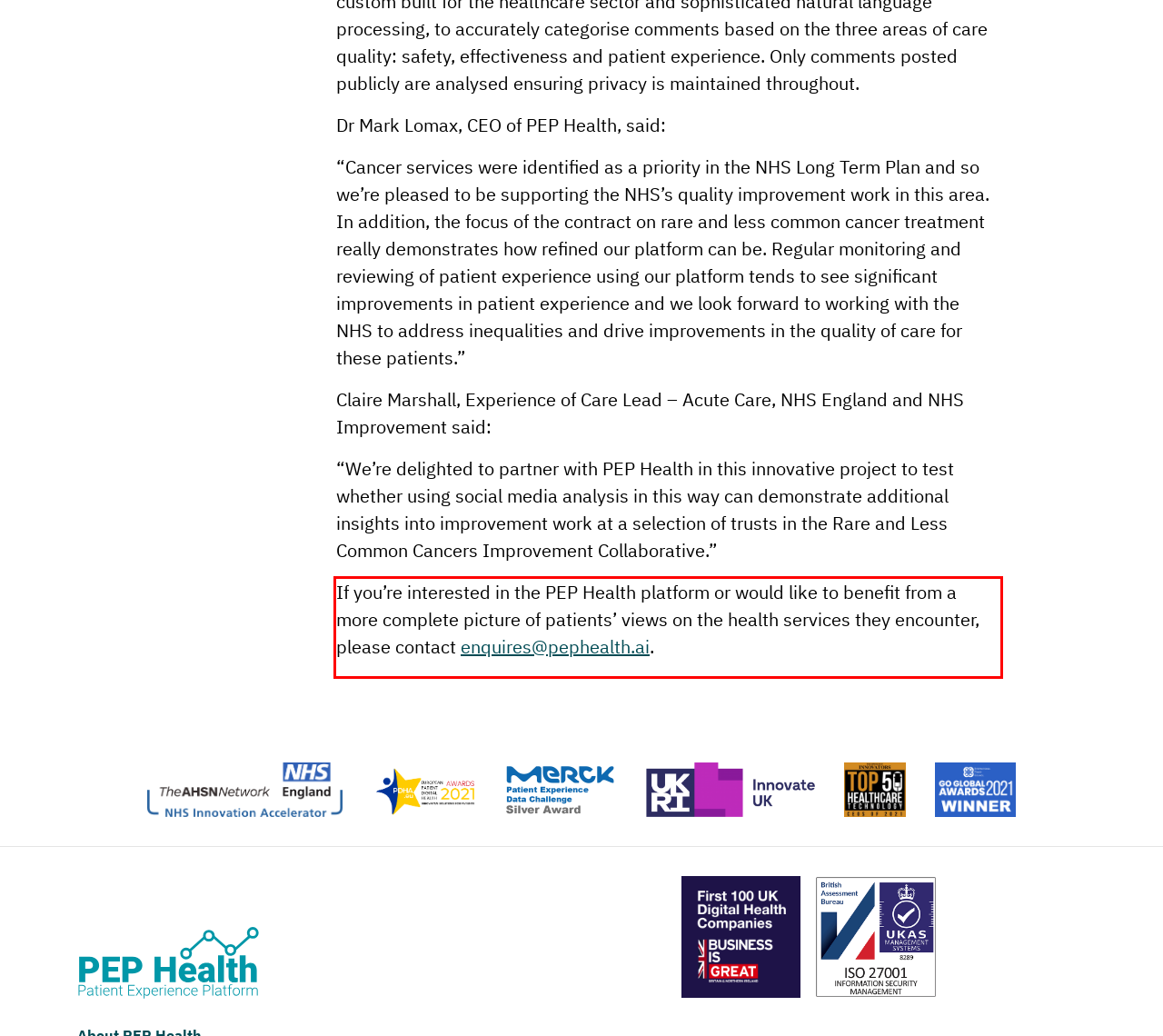With the given screenshot of a webpage, locate the red rectangle bounding box and extract the text content using OCR.

If you’re interested in the PEP Health platform or would like to benefit from a more complete picture of patients’ views on the health services they encounter, please contact enquires@pephealth.ai.